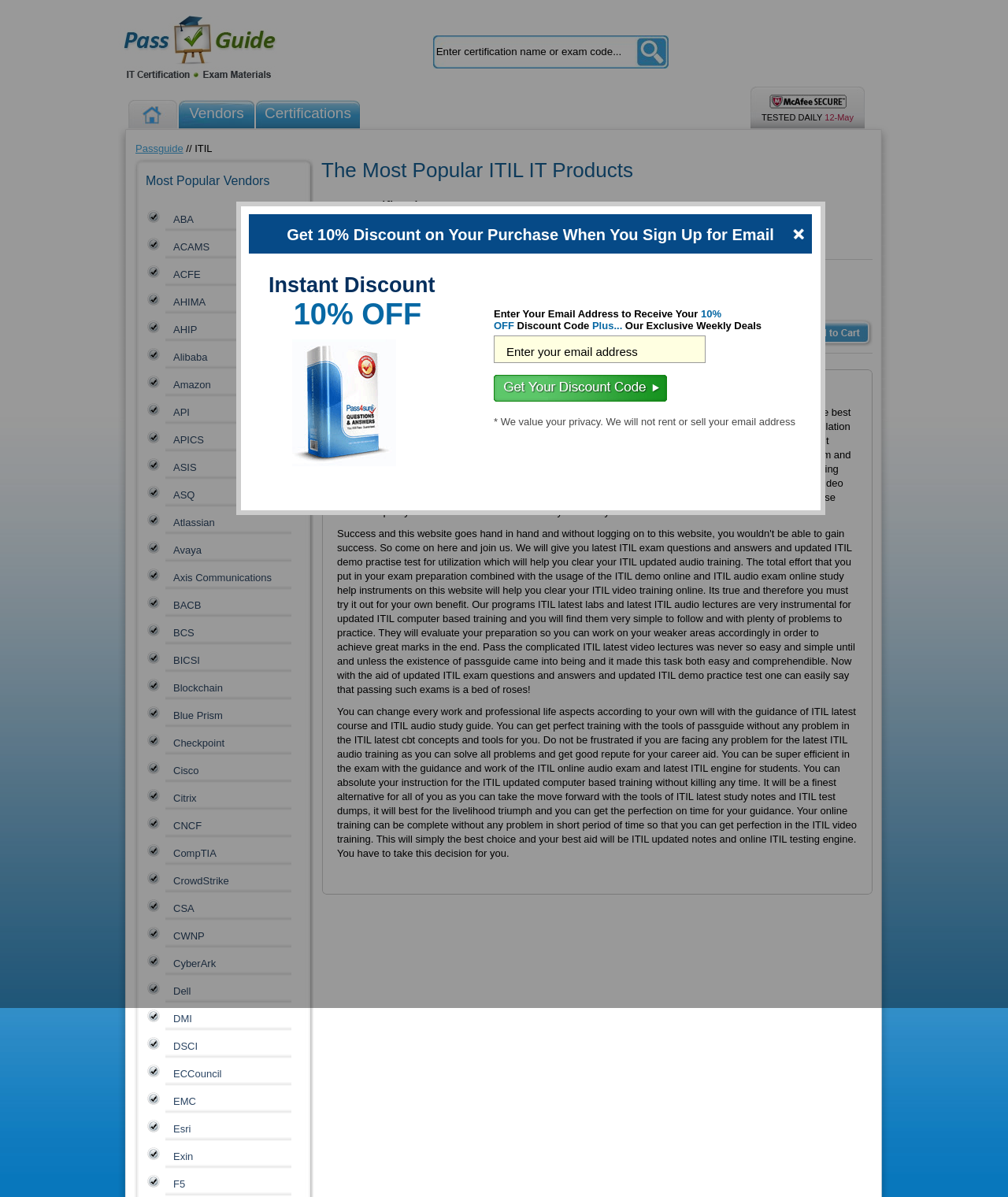Based on the element description "ITIL4 Managing Professional Transition", predict the bounding box coordinates of the UI element.

[0.596, 0.191, 0.772, 0.201]